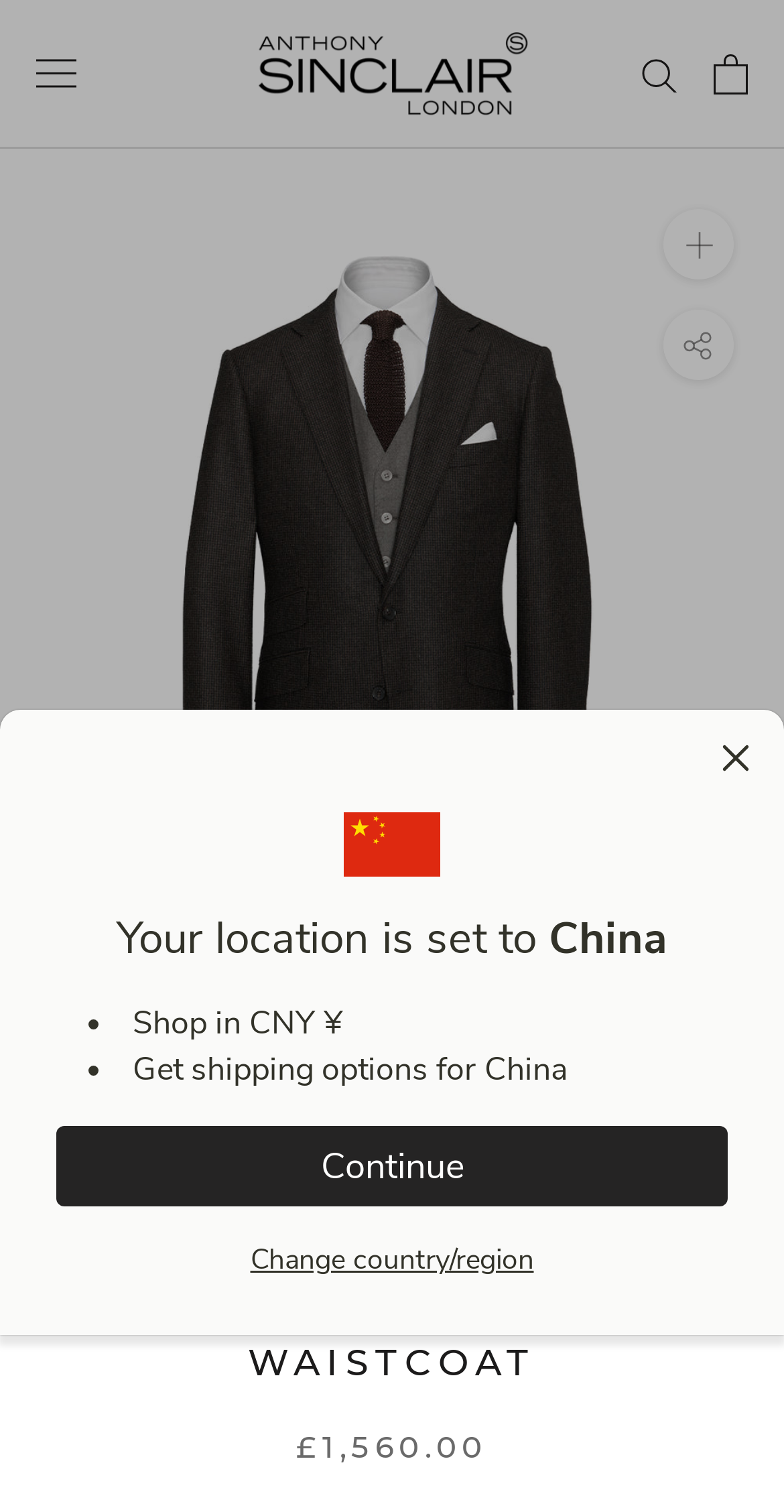Point out the bounding box coordinates of the section to click in order to follow this instruction: "View the current issue of sisterMAG Magazine".

None